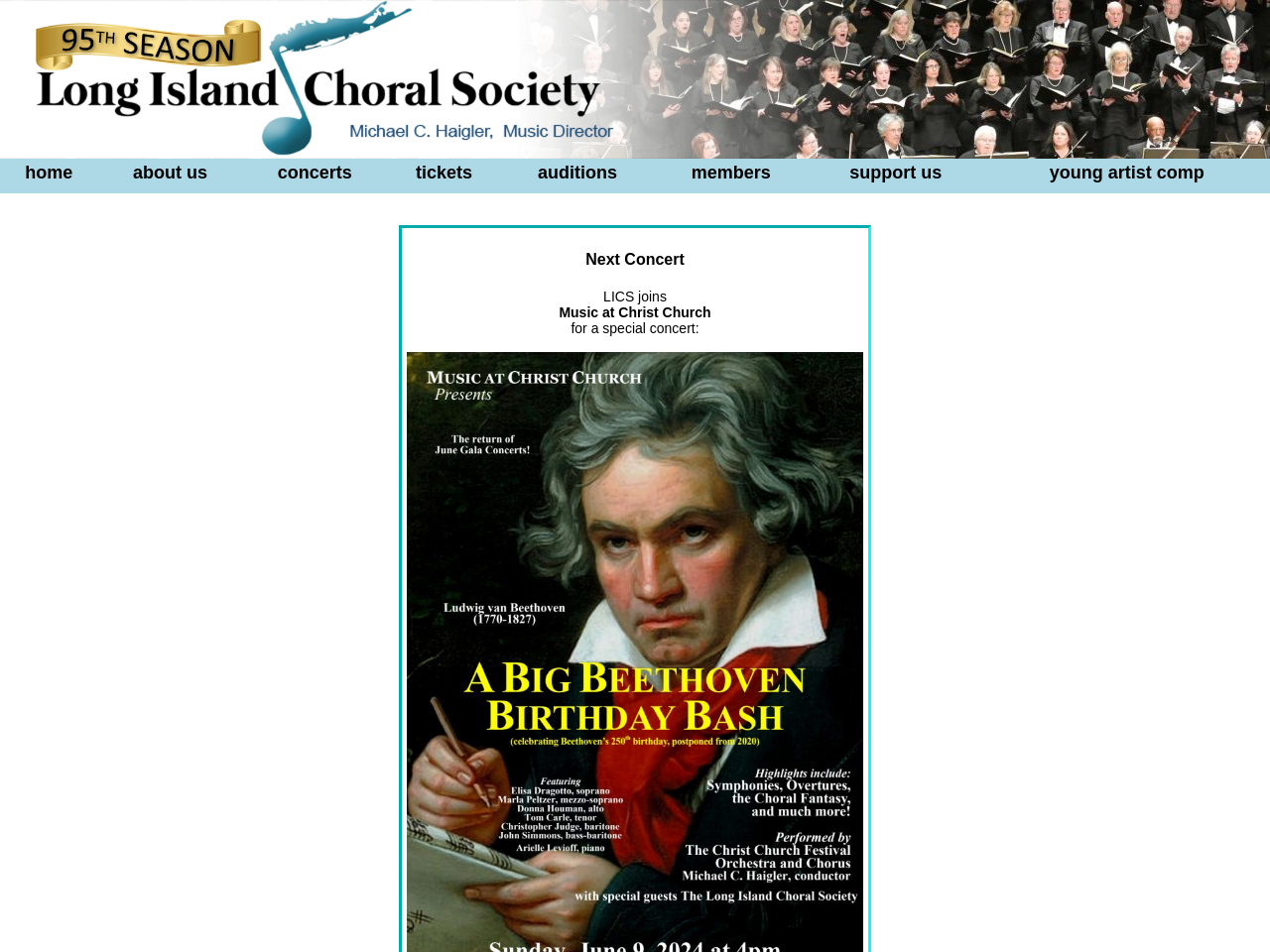Using the webpage screenshot, locate the HTML element that fits the following description and provide its bounding box: "about us".

[0.105, 0.171, 0.163, 0.192]